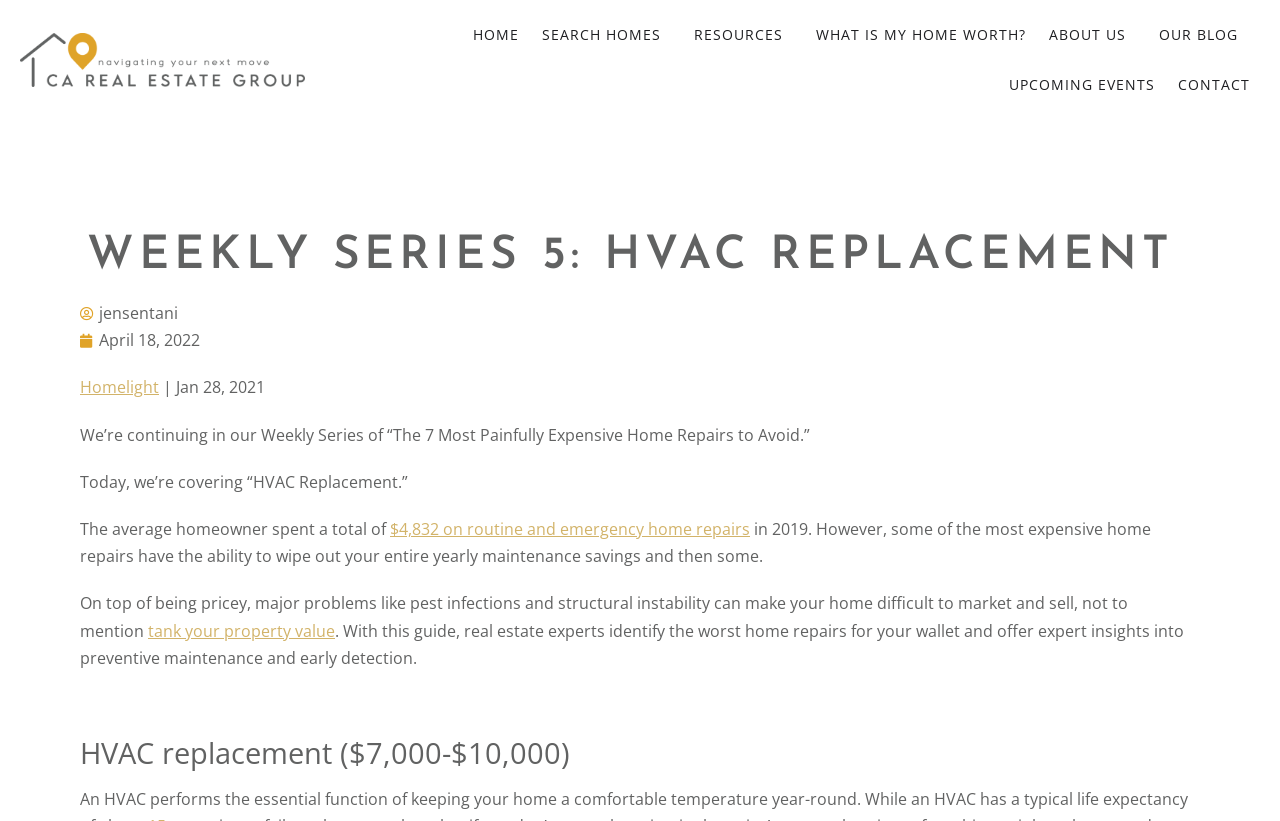Please provide a comprehensive response to the question based on the details in the image: What can major home problems do to one's property value?

The webpage mentions that major problems like pest infections and structural instability can make one's home difficult to market and sell, and can even tank one's property value.